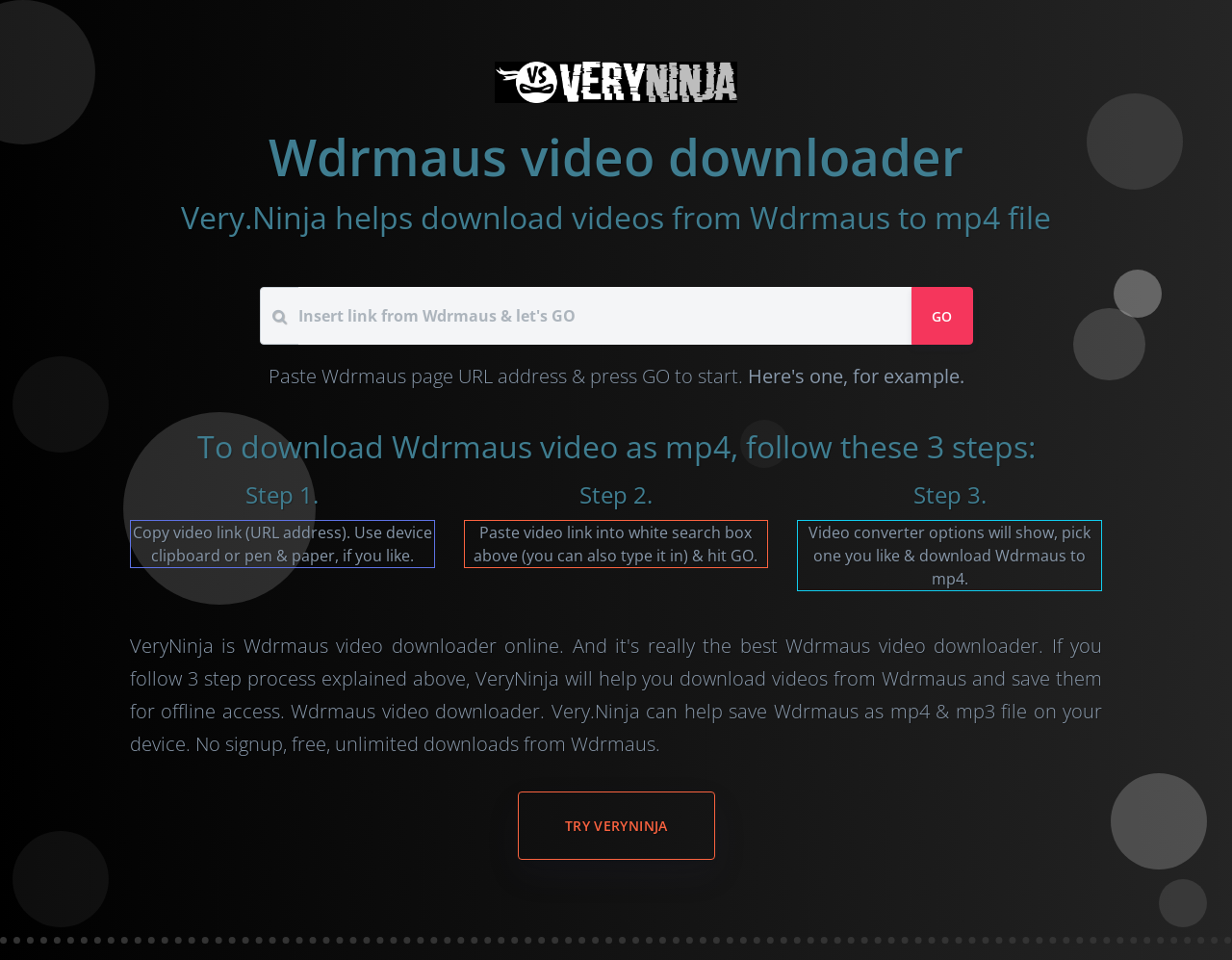Predict the bounding box for the UI component with the following description: "About".

None